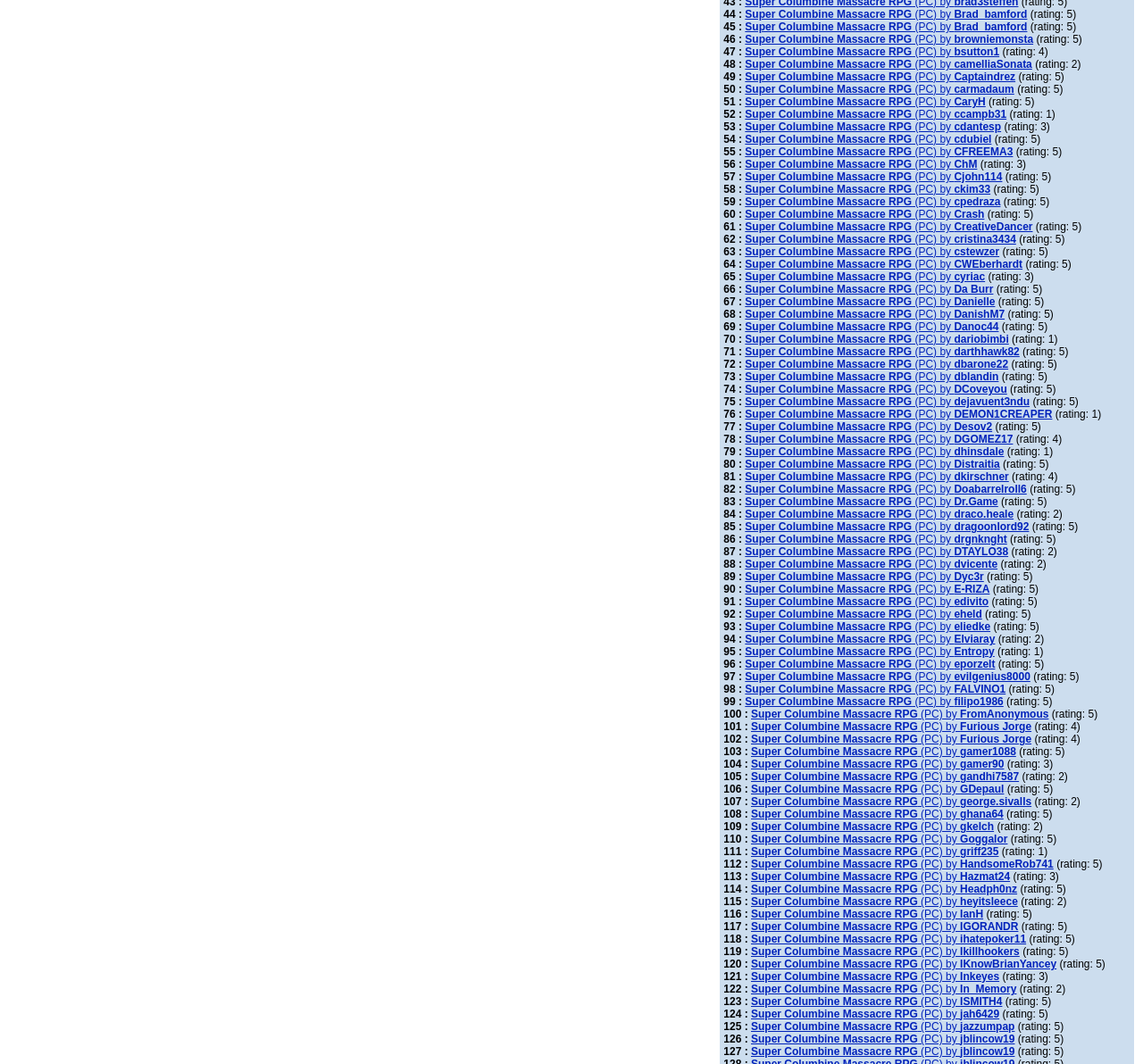Please specify the bounding box coordinates of the clickable region necessary for completing the following instruction: "click the link to Super Columbine Massacre RPG by camelliaSonata". The coordinates must consist of four float numbers between 0 and 1, i.e., [left, top, right, bottom].

[0.652, 0.055, 0.903, 0.066]